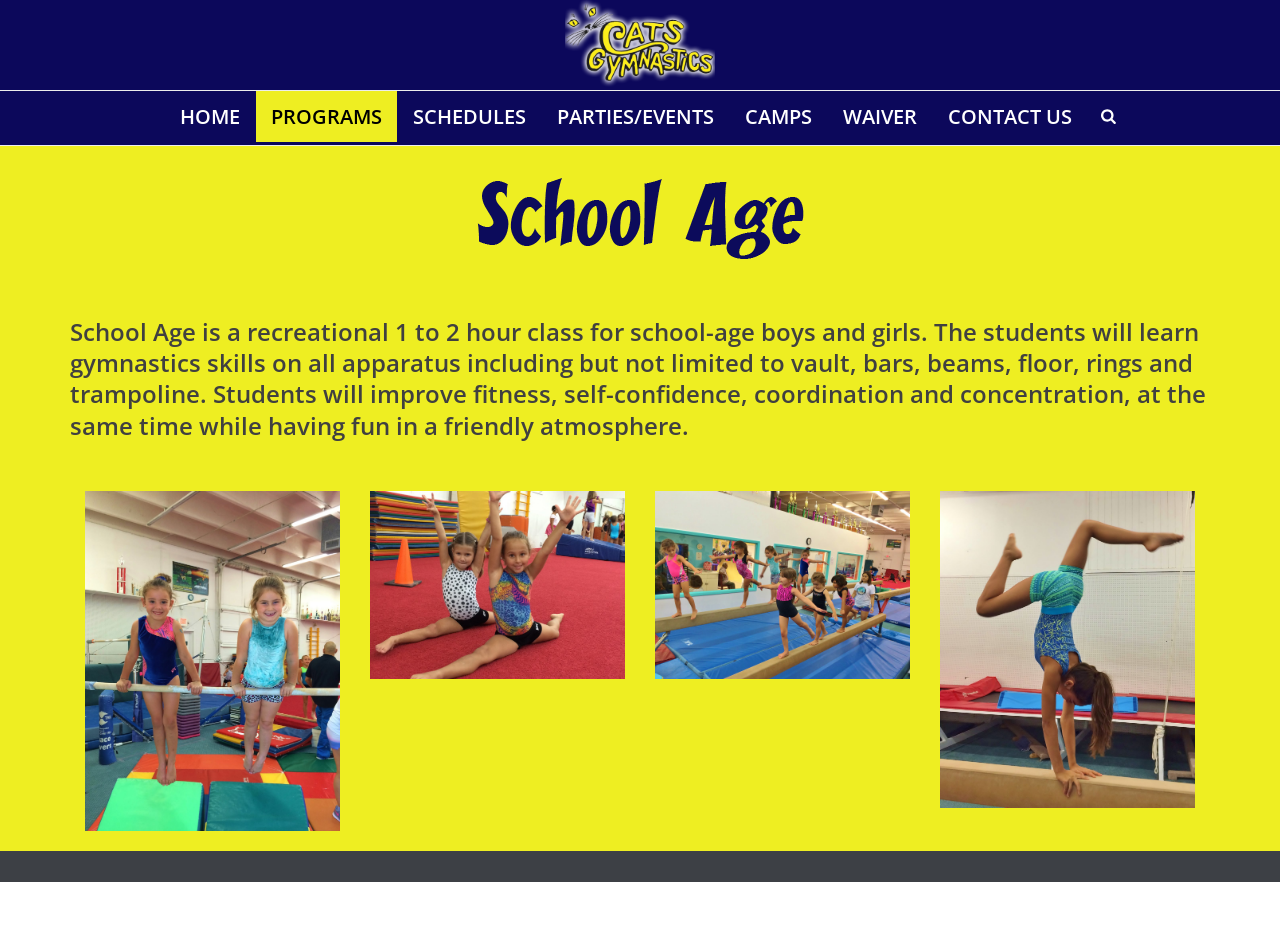Describe all the key features of the webpage in detail.

The webpage is about School Age – Cats Gymnastics, a recreational program for school-age boys and girls. At the top, there is a prominent link with an image that reads "Helping to build your child's future!" This is followed by a navigation menu with links to HOME, PROGRAMS, SCHEDULES, PARTIES/EVENTS, CAMPS, WAIVER, and CONTACT US, all aligned horizontally across the top of the page.

Below the navigation menu, there is a main section that takes up most of the page. In the center of this section, there is a large image. Above the image, there is a heading that describes the School Age program, which teaches gymnastics skills to school-age children, improving their fitness, self-confidence, coordination, and concentration in a friendly atmosphere.

To the right of the heading, there are four links, each with an image, arranged vertically. These links appear to be related to the program, but their specific content is not clear.

At the very bottom of the page, there is a small section with no visible content.